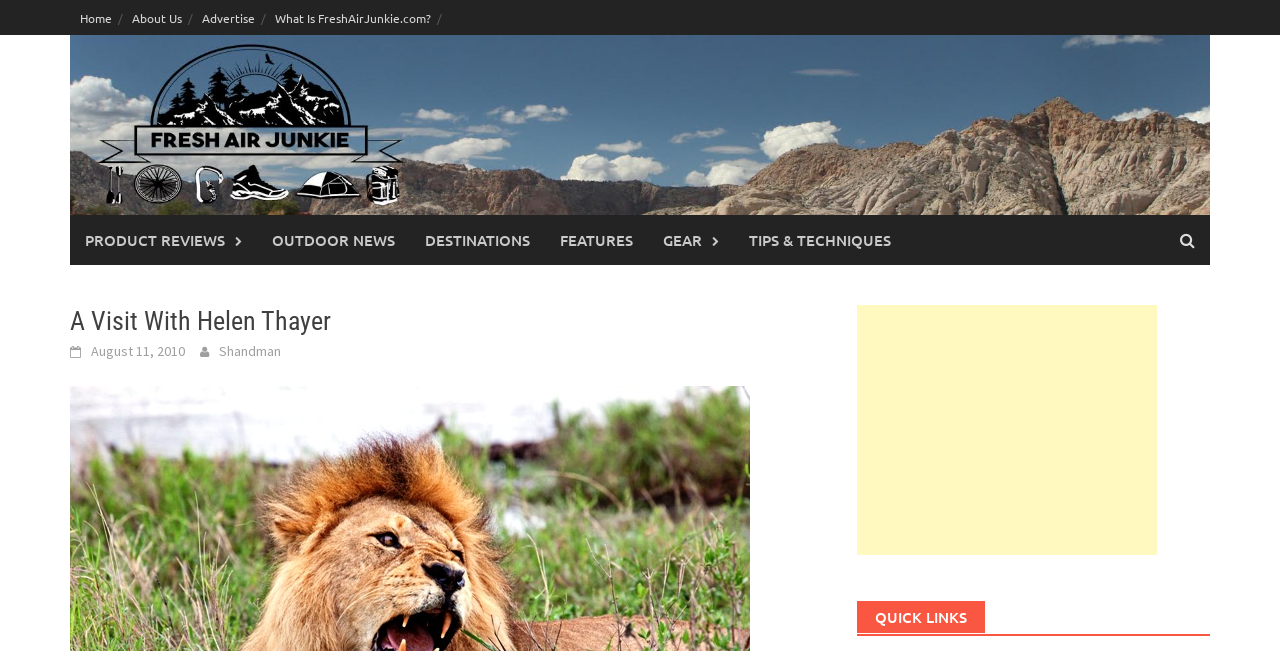Find the headline of the webpage and generate its text content.

A Visit With Helen Thayer